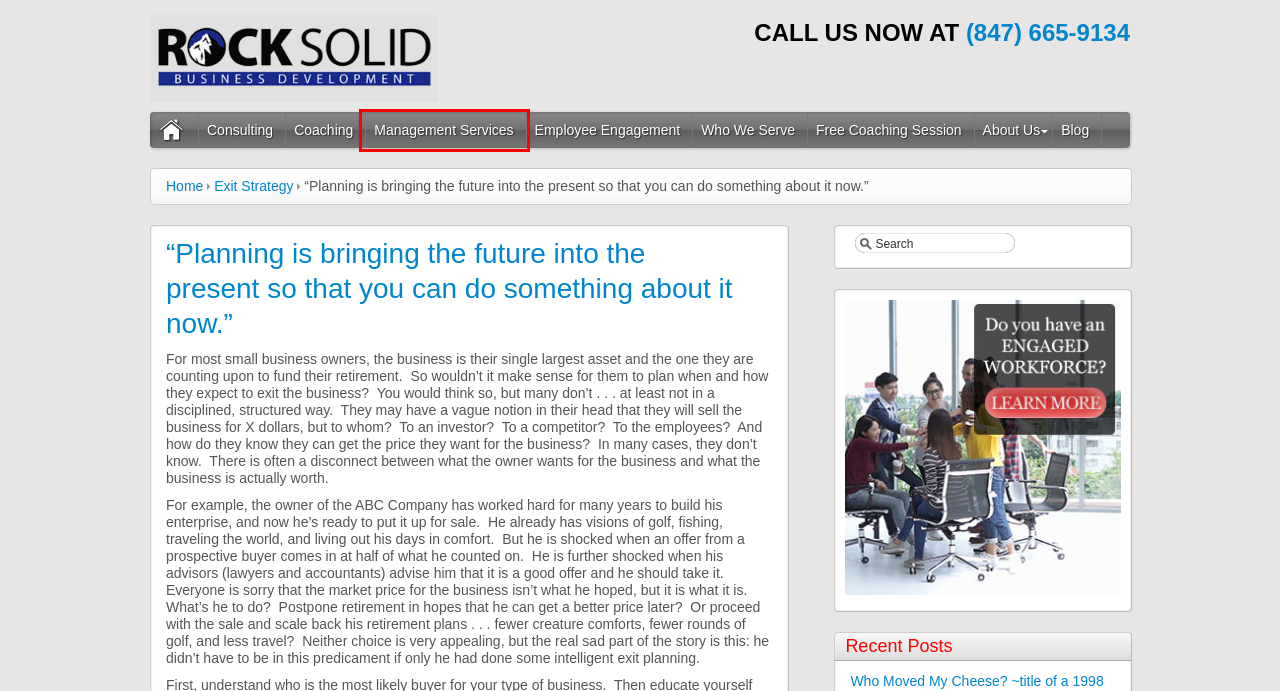Observe the screenshot of a webpage with a red bounding box around an element. Identify the webpage description that best fits the new page after the element inside the bounding box is clicked. The candidates are:
A. Small Business Strategy Oakbrook, Schaumburg & Northbrook IL
B. Who We Serve - Rock Solid Business Development
C. Small Business Management Services Oakbrook, Schaumburg, Northbrook IL
D. Small Business Advisor Oakbrook, Schaumburg, Northbrook IL
E. Small Business Coaching in Oakbrook, Schaumburg & Northbrook IL
F. Small Business Consulting, Coaching, Advice & Help Blog - Rock Solid -
G. Exit Strategy Archives - Small Business Consulting, Coaching, Advice & Help Blog - Rock Solid
H. Small Business Consulting in Oakbrook, Schaumburg & Northbrook IL

C